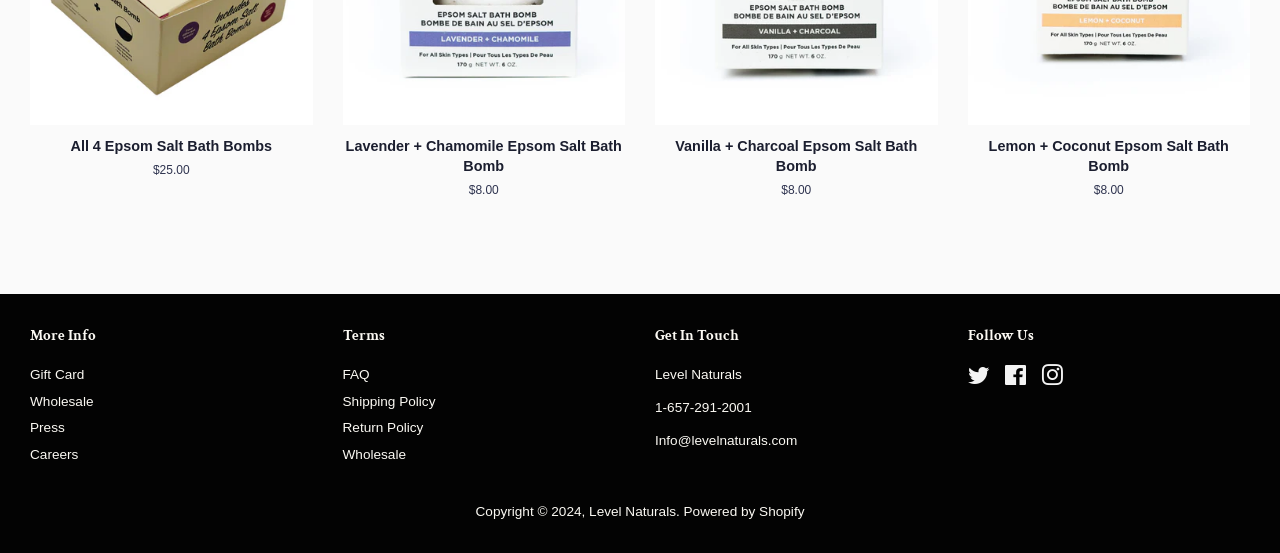Use a single word or phrase to respond to the question:
How many social media platforms are listed?

3